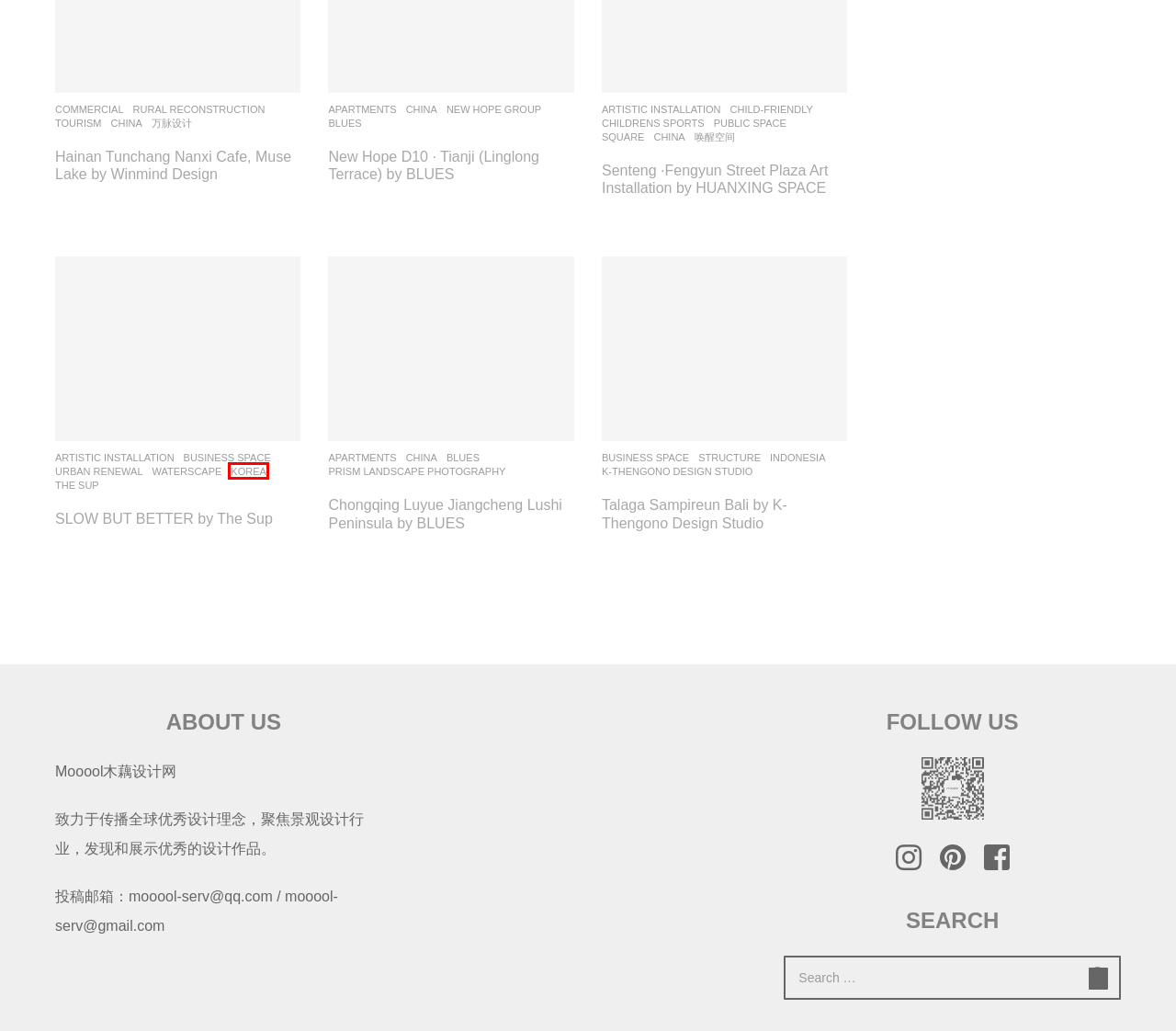Analyze the given webpage screenshot and identify the UI element within the red bounding box. Select the webpage description that best matches what you expect the new webpage to look like after clicking the element. Here are the candidates:
A. Korea – mooool
B. Child-Friendly – mooool
C. K-Thengono Design Studio – mooool
D. Rural Reconstruction – mooool
E. Square – mooool
F. Waterscape – mooool
G. Public Space – mooool
H. SLOW BUT BETTER by The Sup – mooool

A